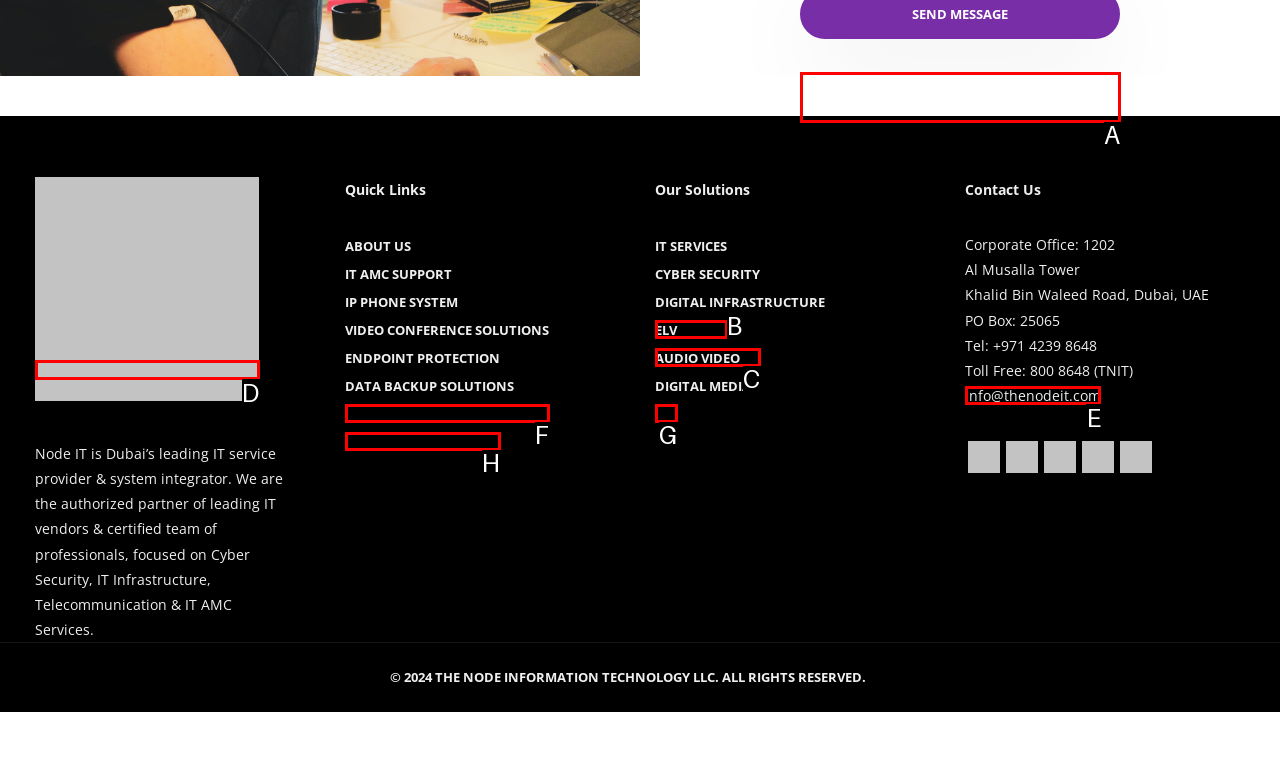Determine which option you need to click to execute the following task: Click the 'info@thenodeit.com' email link. Provide your answer as a single letter.

E